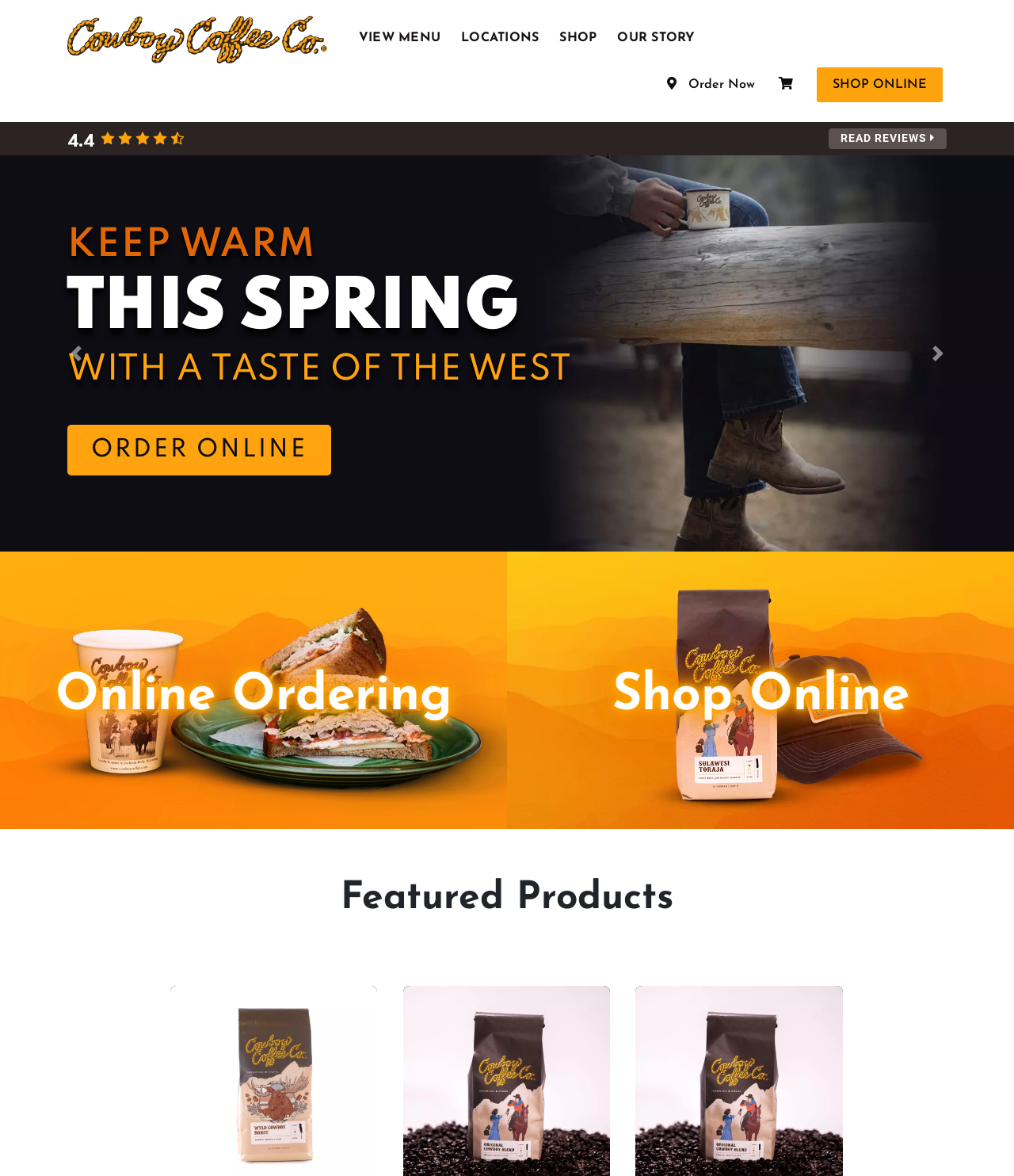Can you show the bounding box coordinates of the region to click on to complete the task described in the instruction: "Shop online"?

[0.805, 0.057, 0.93, 0.087]